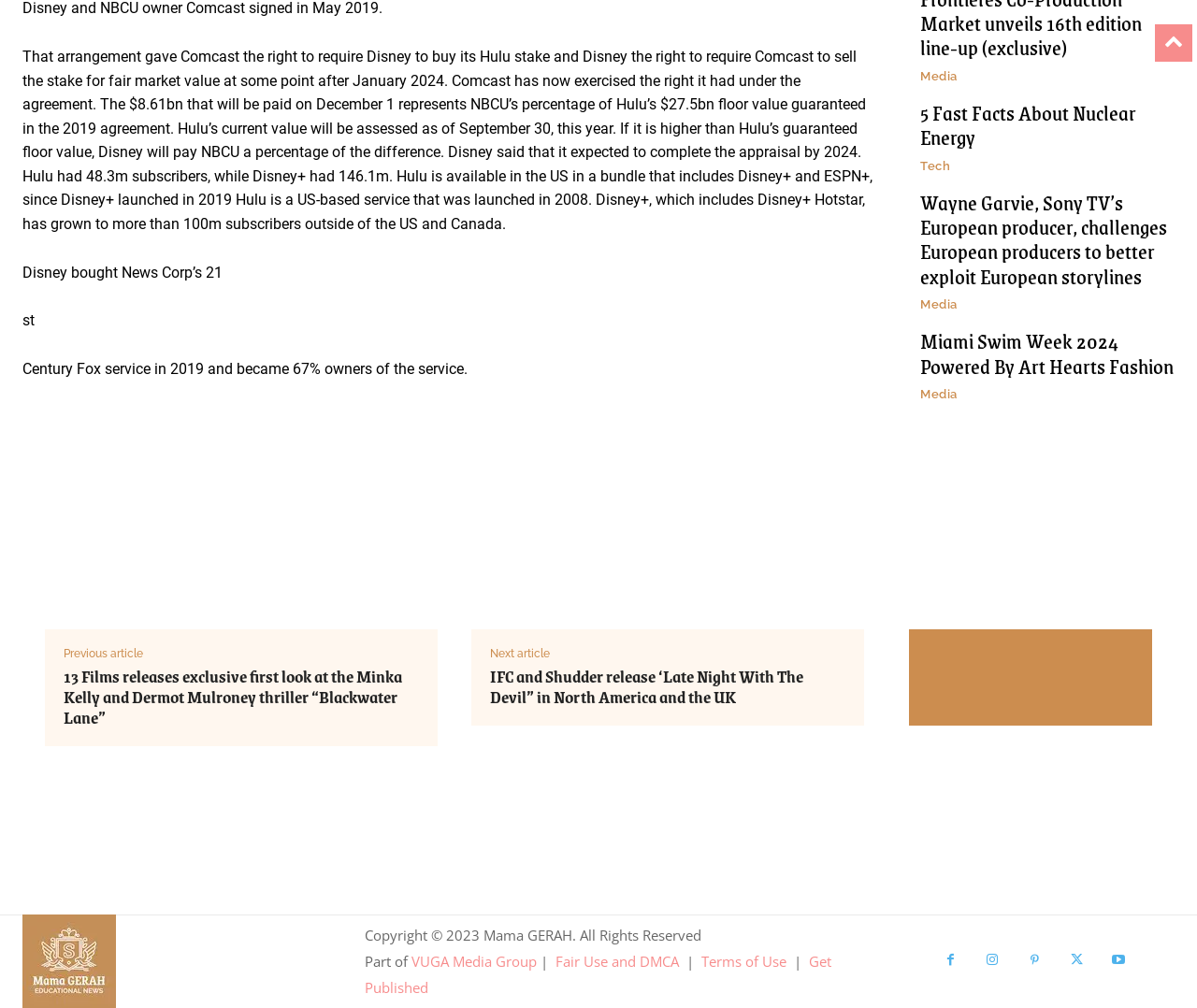Please locate the bounding box coordinates of the element that should be clicked to complete the given instruction: "click on 'Media'".

[0.769, 0.069, 0.8, 0.082]